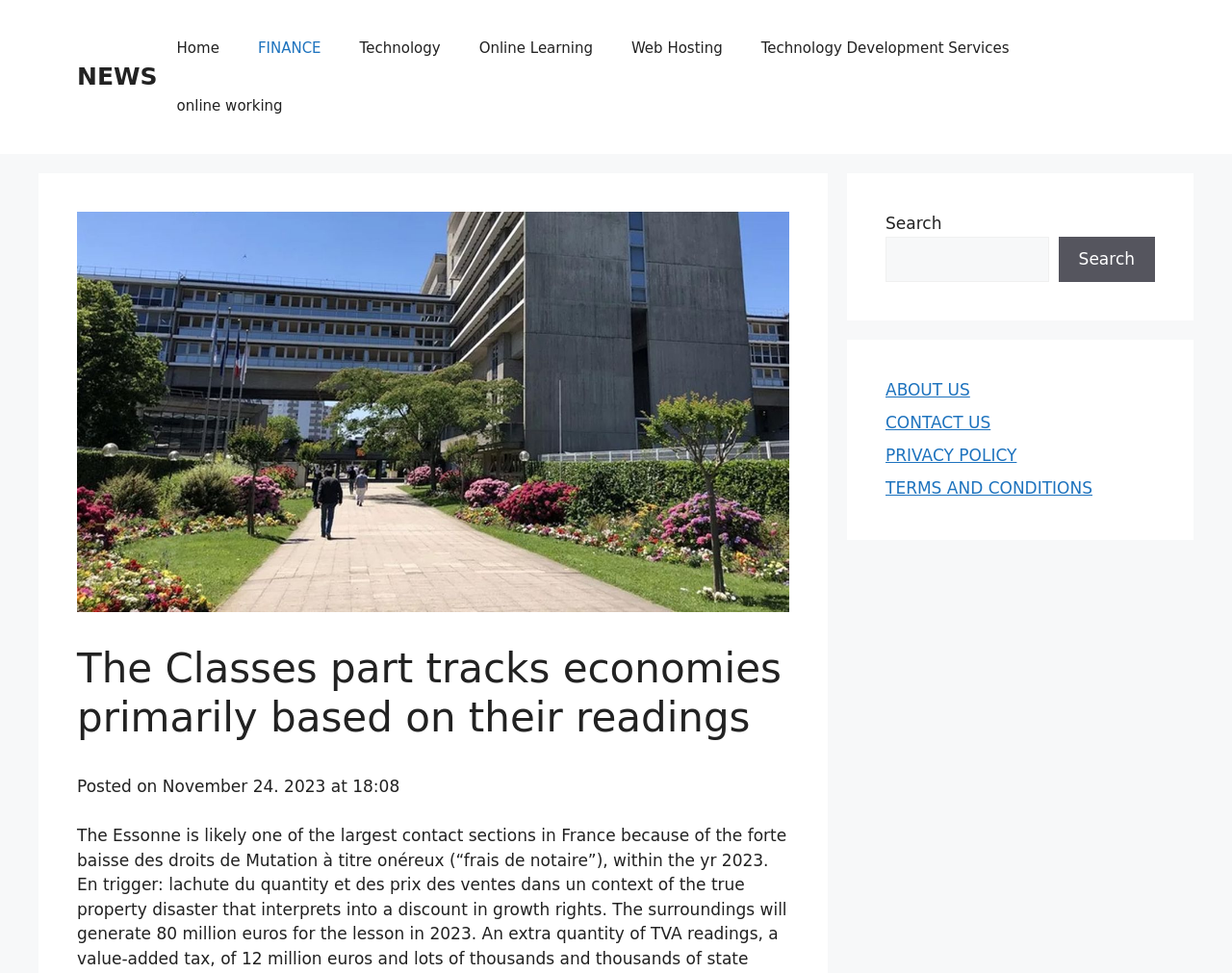Could you highlight the region that needs to be clicked to execute the instruction: "Read about NEWS"?

[0.062, 0.064, 0.128, 0.093]